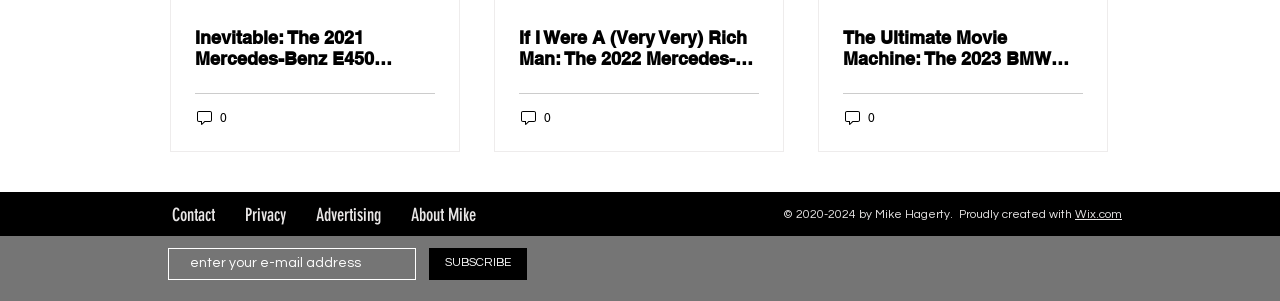Locate the bounding box coordinates of the element to click to perform the following action: 'Contact the site owner'. The coordinates should be given as four float values between 0 and 1, in the form of [left, top, right, bottom].

[0.123, 0.65, 0.18, 0.777]